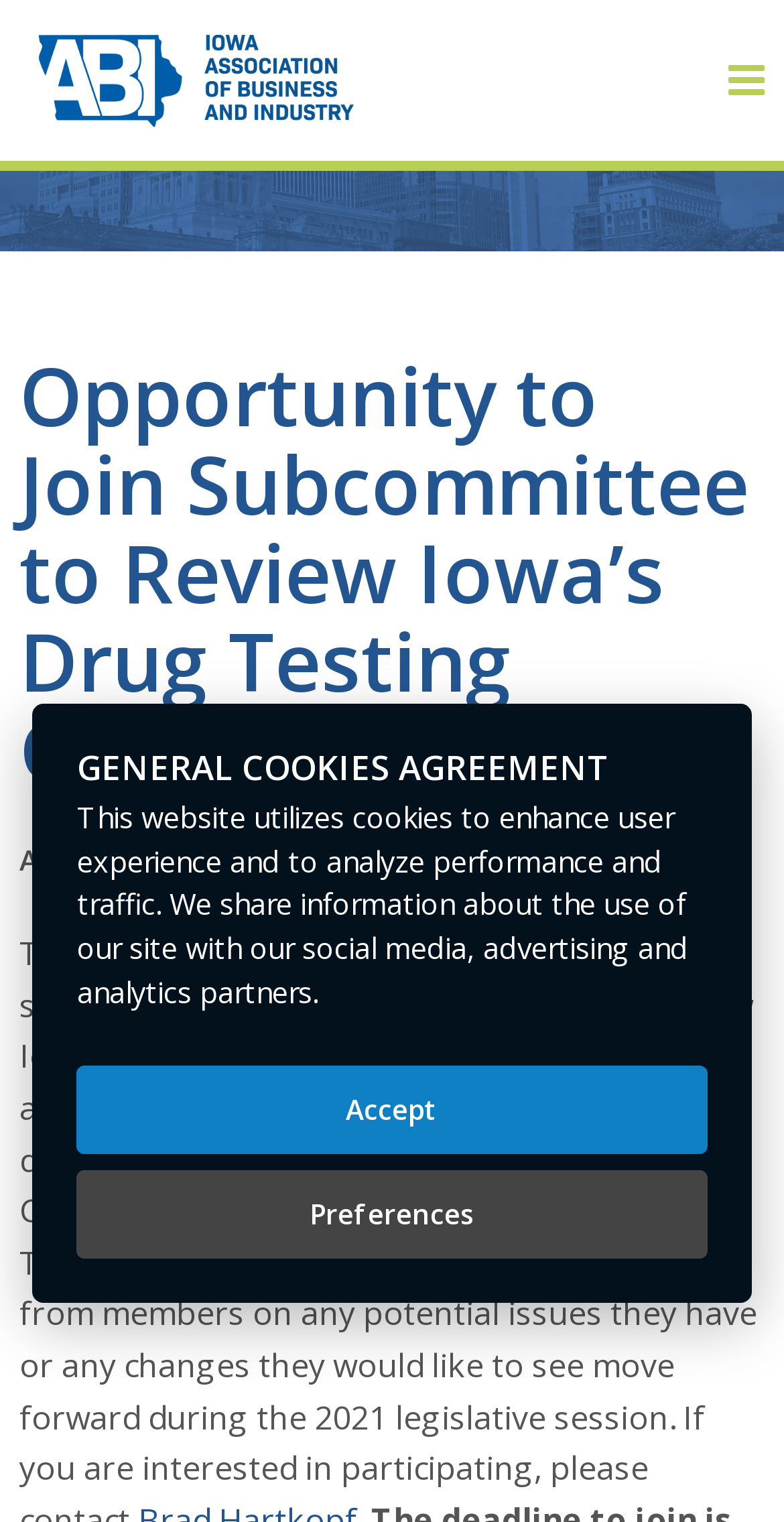Using the webpage screenshot, locate the HTML element that fits the following description and provide its bounding box: "Why ABI".

[0.212, 0.821, 0.955, 0.881]